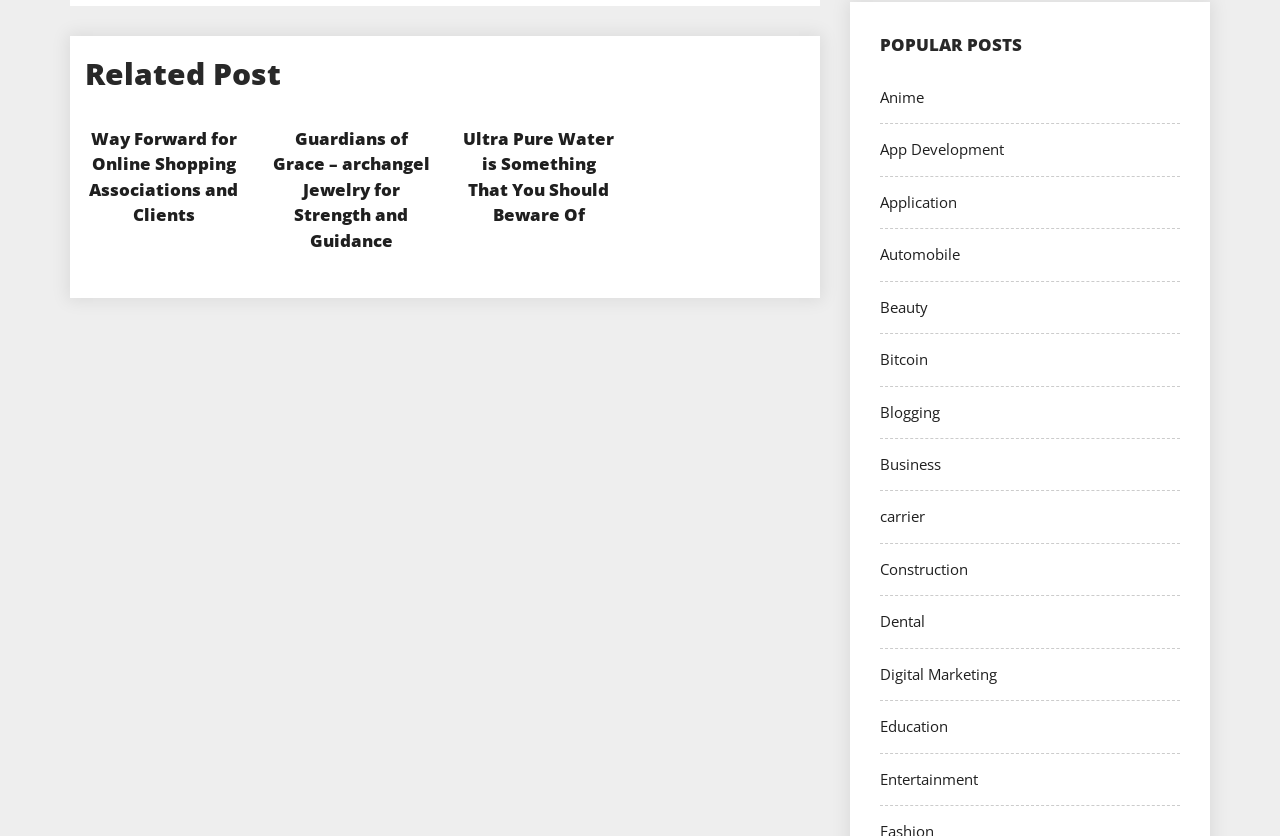What is the second popular post category listed?
Give a single word or phrase as your answer by examining the image.

App Development